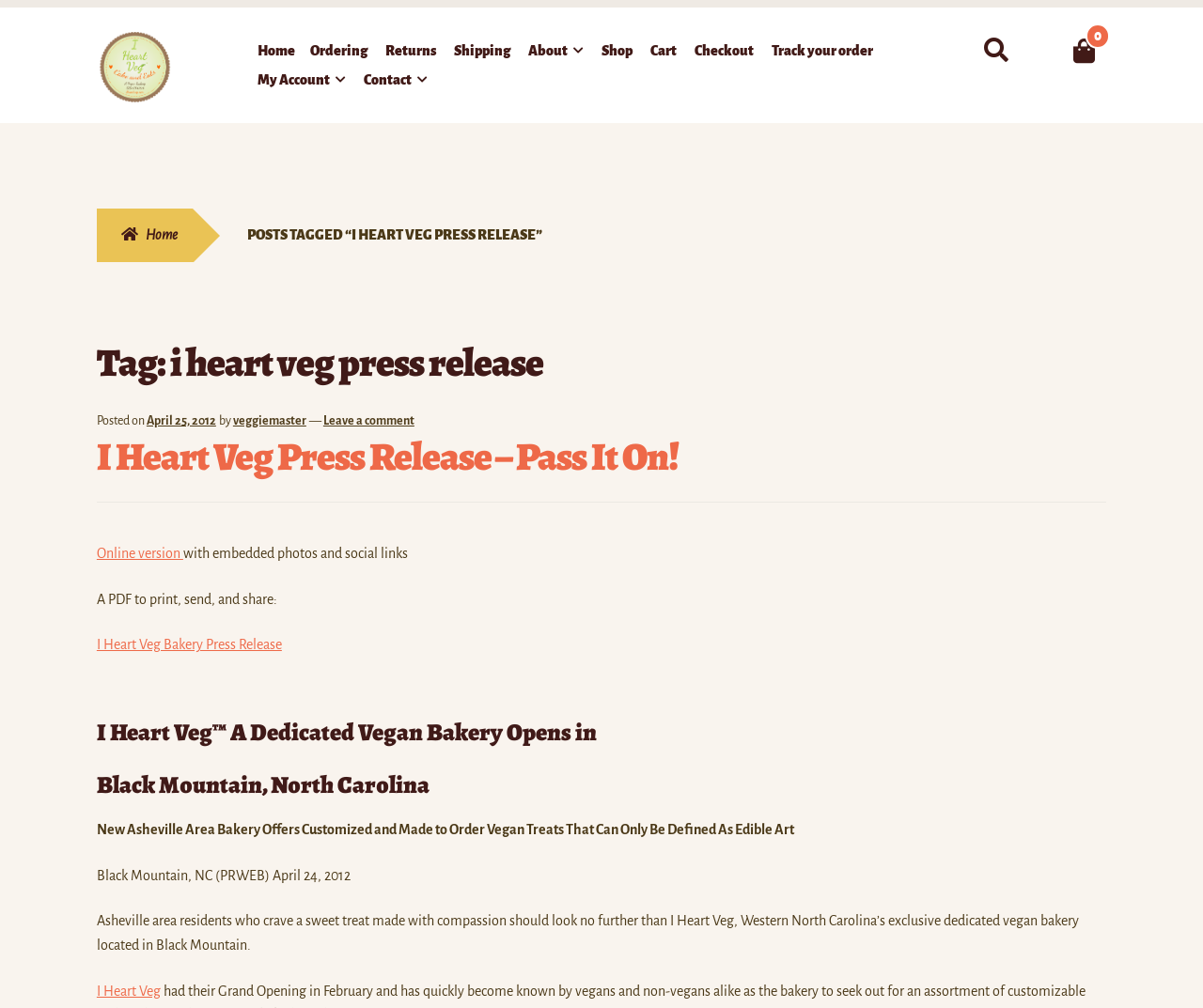What is the name of the author of the press release?
Based on the visual, give a brief answer using one word or a short phrase.

veggiemaster